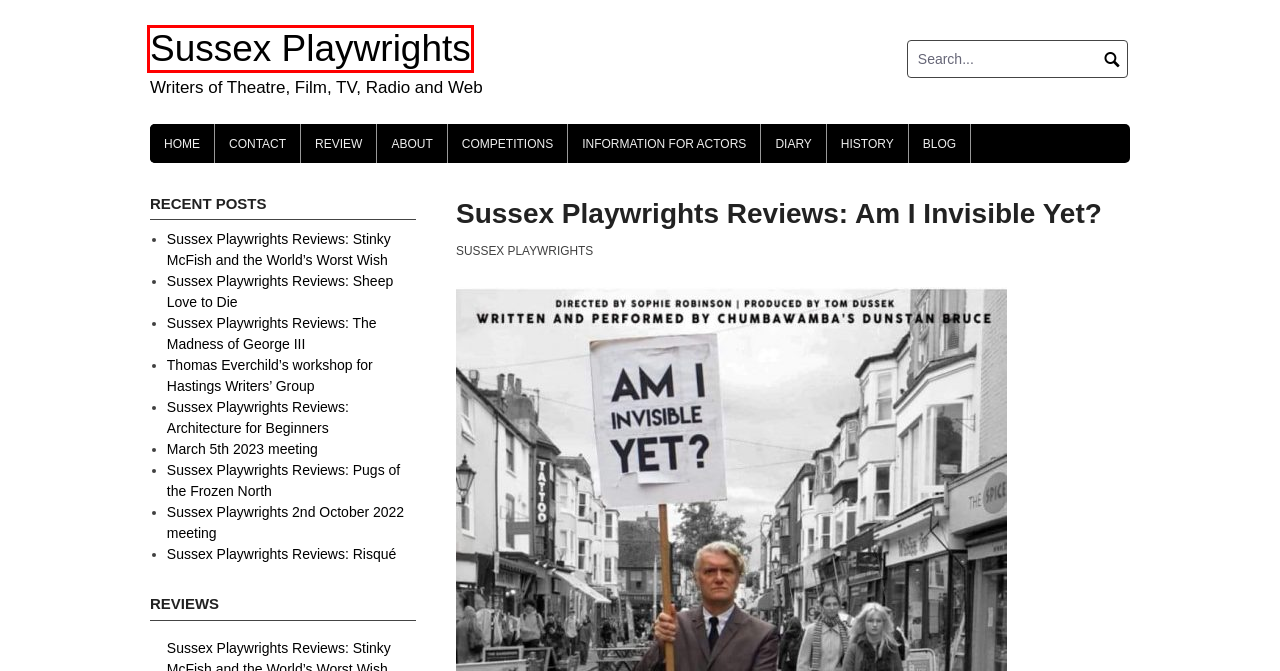You are provided with a screenshot of a webpage that includes a red rectangle bounding box. Please choose the most appropriate webpage description that matches the new webpage after clicking the element within the red bounding box. Here are the candidates:
A. Thomas Everchild’s workshop for Hastings Writers’ Group – Sussex Playwrights
B. Sussex Playwrights Reviews: Stinky McFish and the World’s Worst Wish – Sussex Playwrights
C. Sussex Playwrights 2nd October 2022 meeting – Sussex Playwrights
D. Competitions – Sussex Playwrights
E. Blog – Sussex Playwrights
F. For Actors – Sussex Playwrights
G. Review – Sussex Playwrights
H. Sussex Playwrights – Writers of Theatre, Film, TV, Radio and Web

H